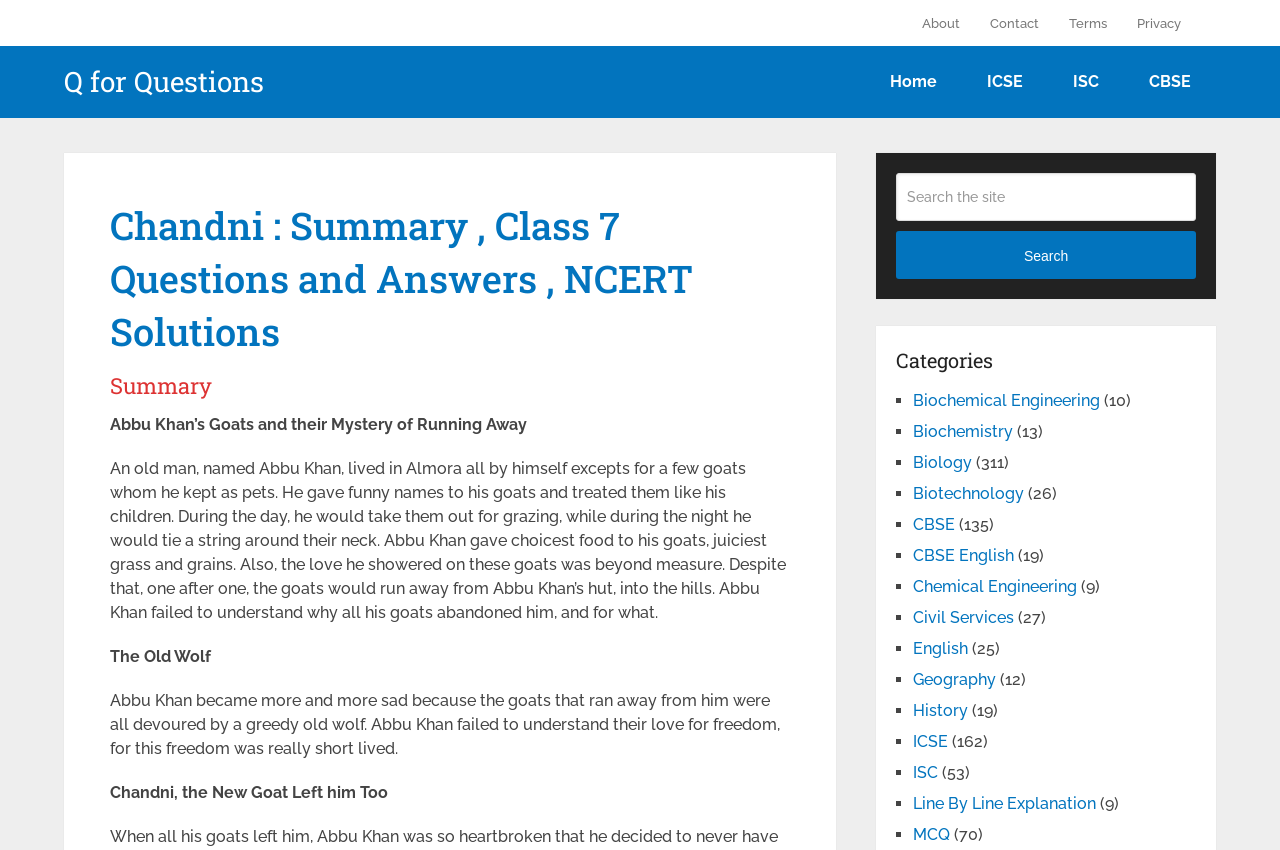Identify the webpage's primary heading and generate its text.

Chandni : Summary , Class 7 Questions and Answers , NCERT Solutions